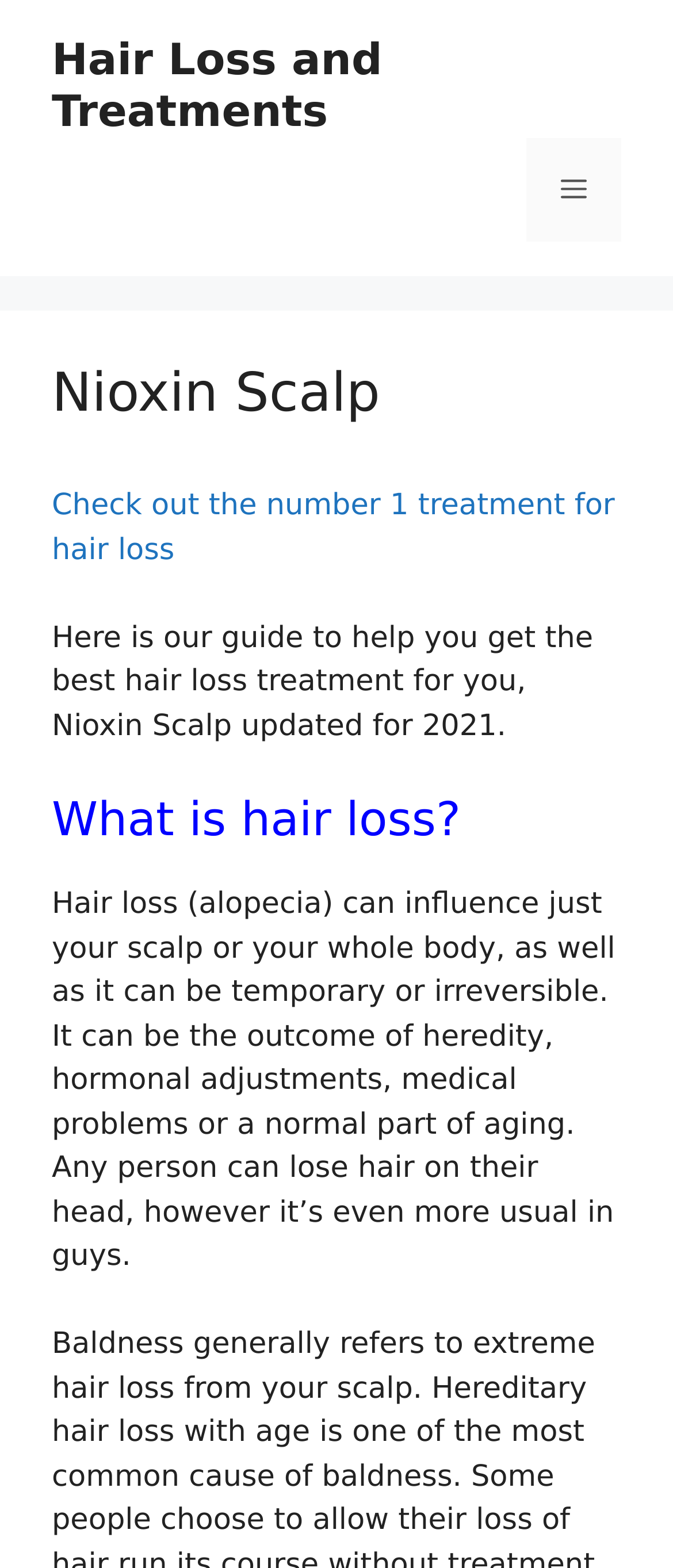Locate the bounding box of the UI element with the following description: "Menu".

[0.782, 0.088, 0.923, 0.154]